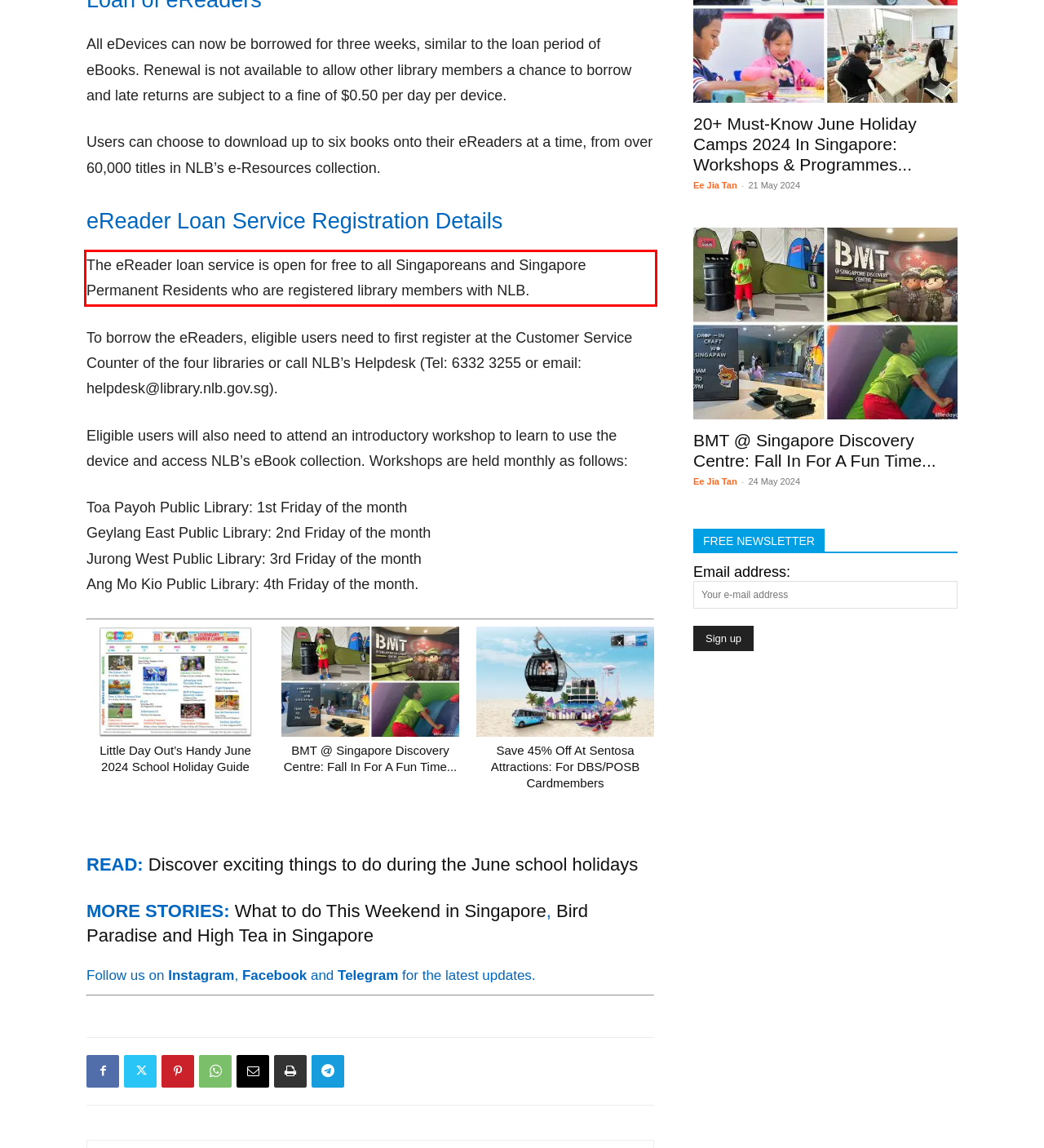Look at the provided screenshot of the webpage and perform OCR on the text within the red bounding box.

The eReader loan service is open for free to all Singaporeans and Singapore Permanent Residents who are registered library members with NLB.